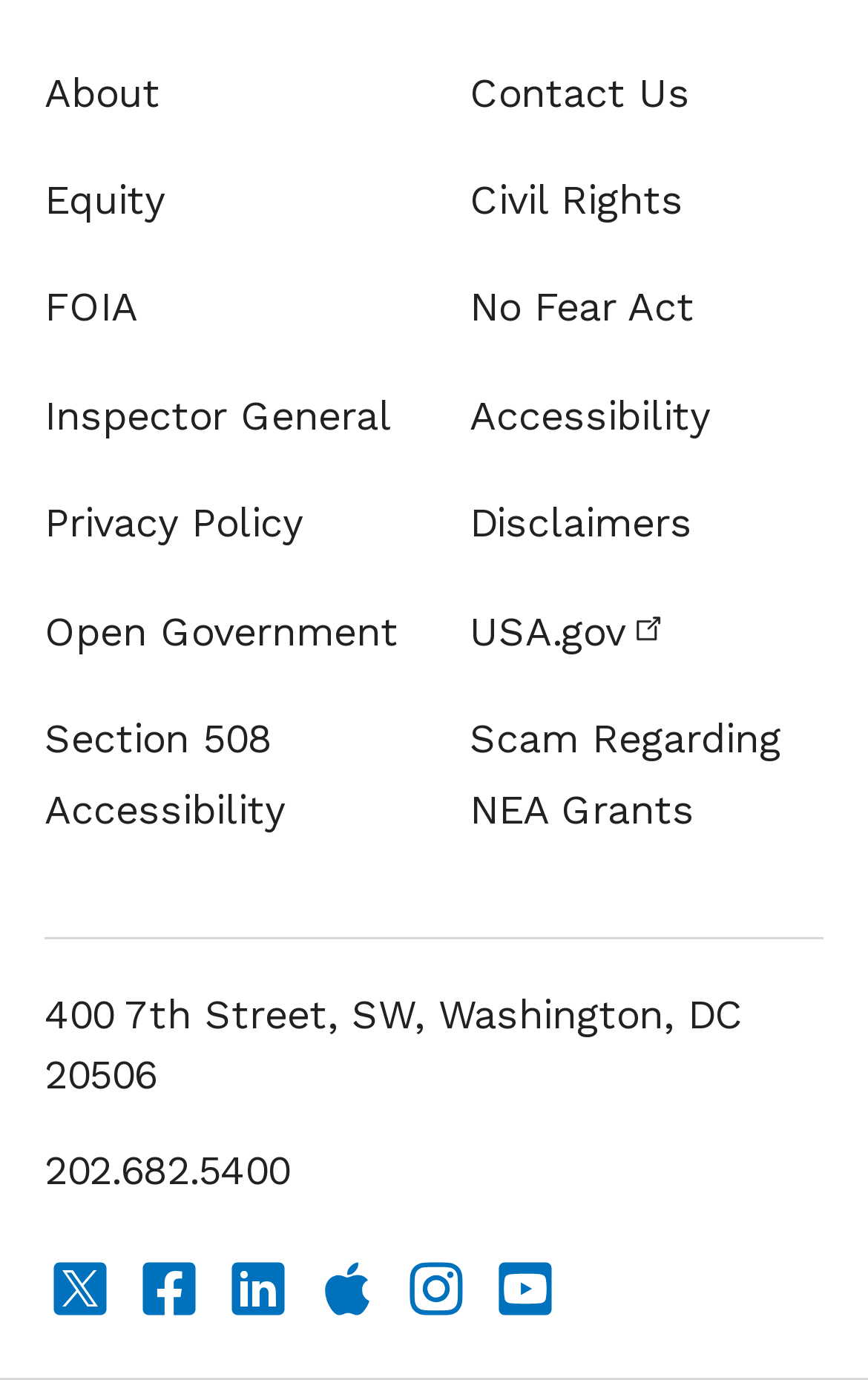Please identify the bounding box coordinates of the element on the webpage that should be clicked to follow this instruction: "Click on About". The bounding box coordinates should be given as four float numbers between 0 and 1, formatted as [left, top, right, bottom].

[0.051, 0.041, 0.459, 0.094]